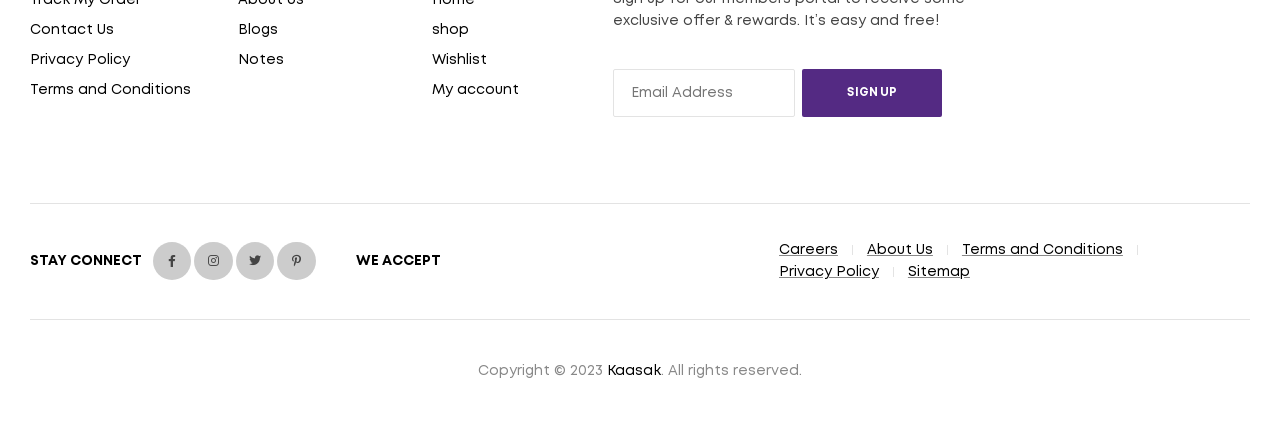Provide the bounding box coordinates of the HTML element described as: "sign up". The bounding box coordinates should be four float numbers between 0 and 1, i.e., [left, top, right, bottom].

[0.626, 0.164, 0.736, 0.278]